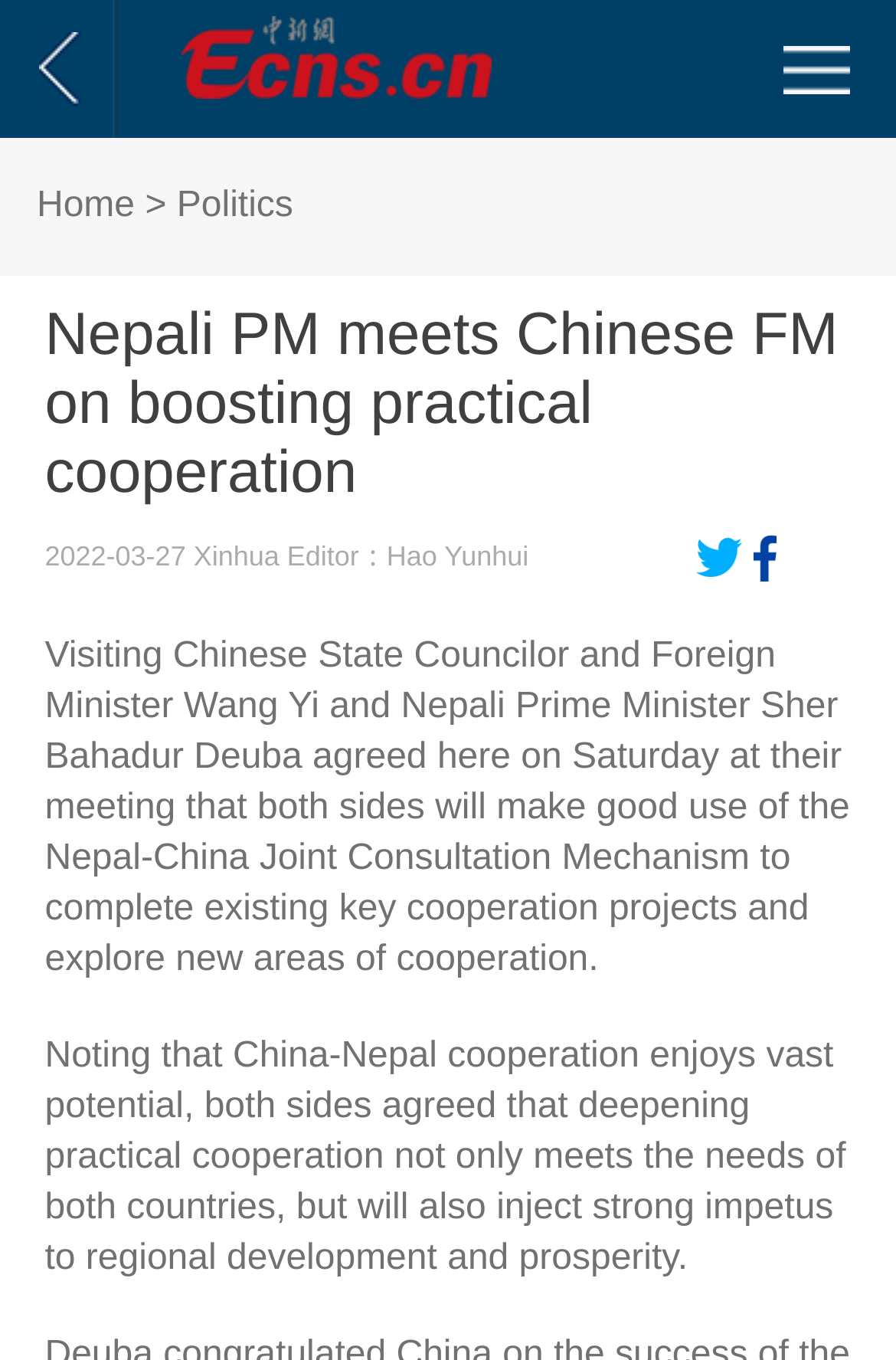Who is the editor of the article?
Based on the image, give a concise answer in the form of a single word or short phrase.

Hao Yunhui